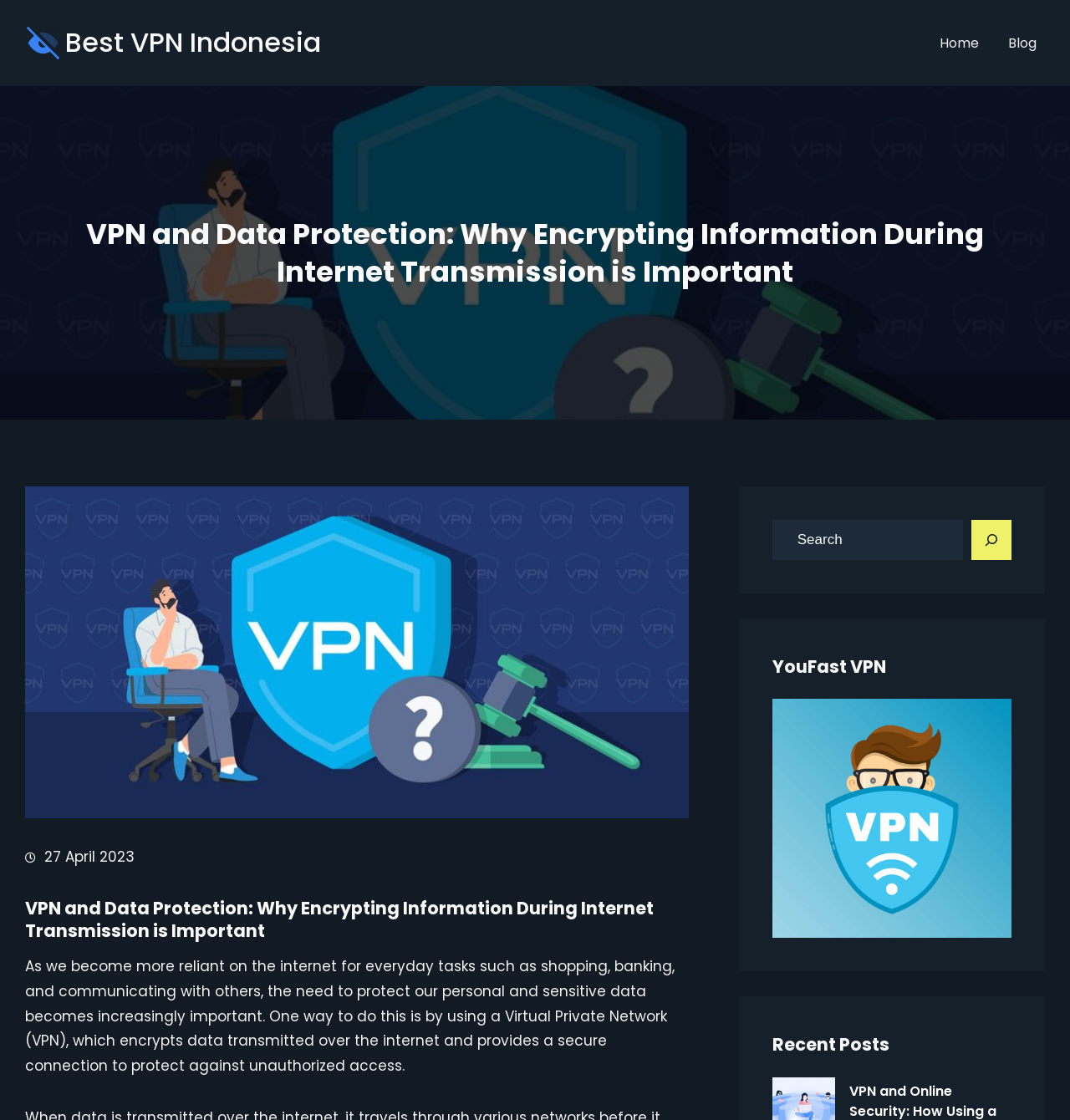Please give a one-word or short phrase response to the following question: 
What is the date of the article?

27 April 2023